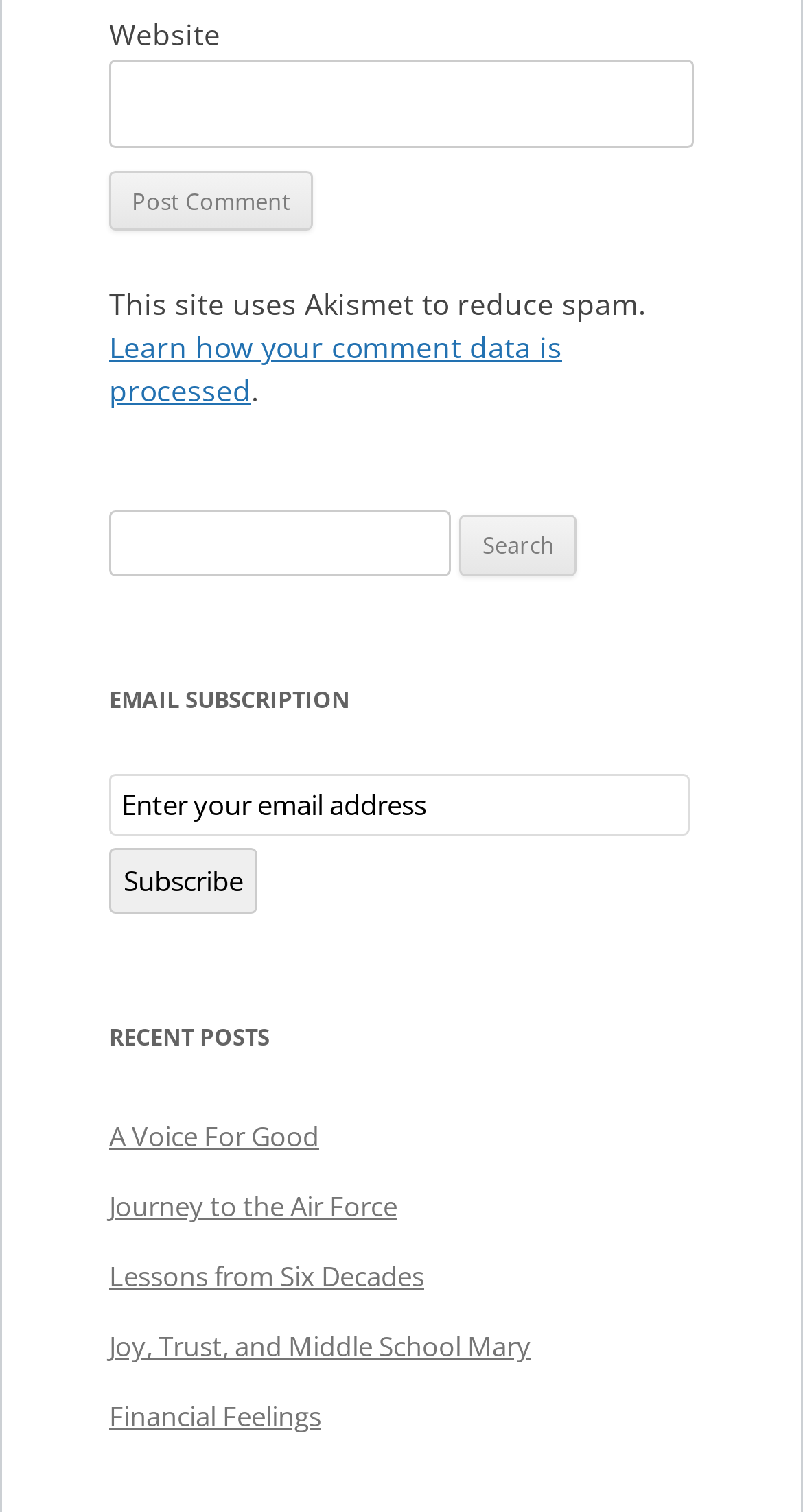Please find and report the bounding box coordinates of the element to click in order to perform the following action: "Read recent post 'A Voice For Good'". The coordinates should be expressed as four float numbers between 0 and 1, in the format [left, top, right, bottom].

[0.136, 0.74, 0.397, 0.764]